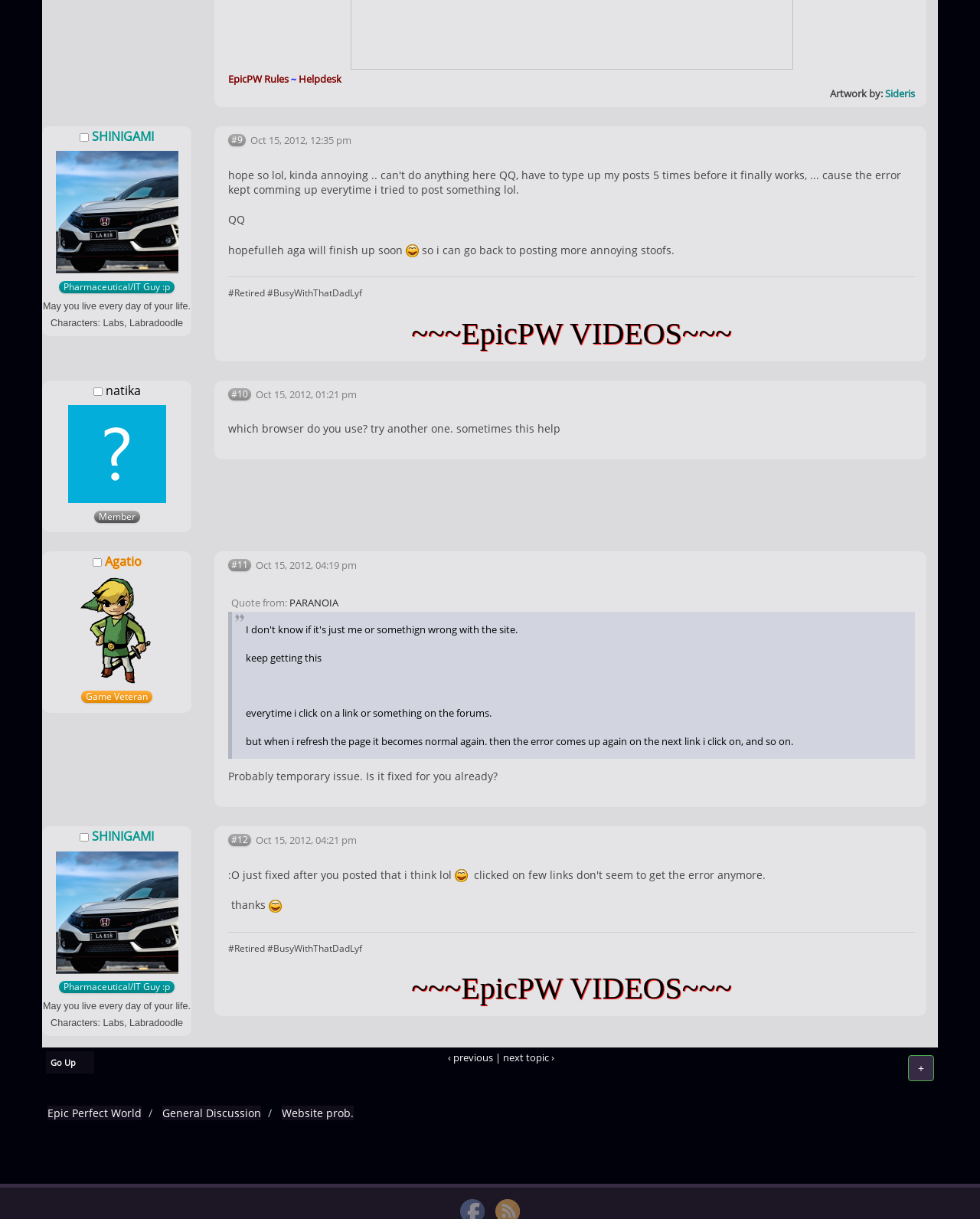Identify and provide the bounding box for the element described by: "Let’s Play Archive (YouTube)".

None